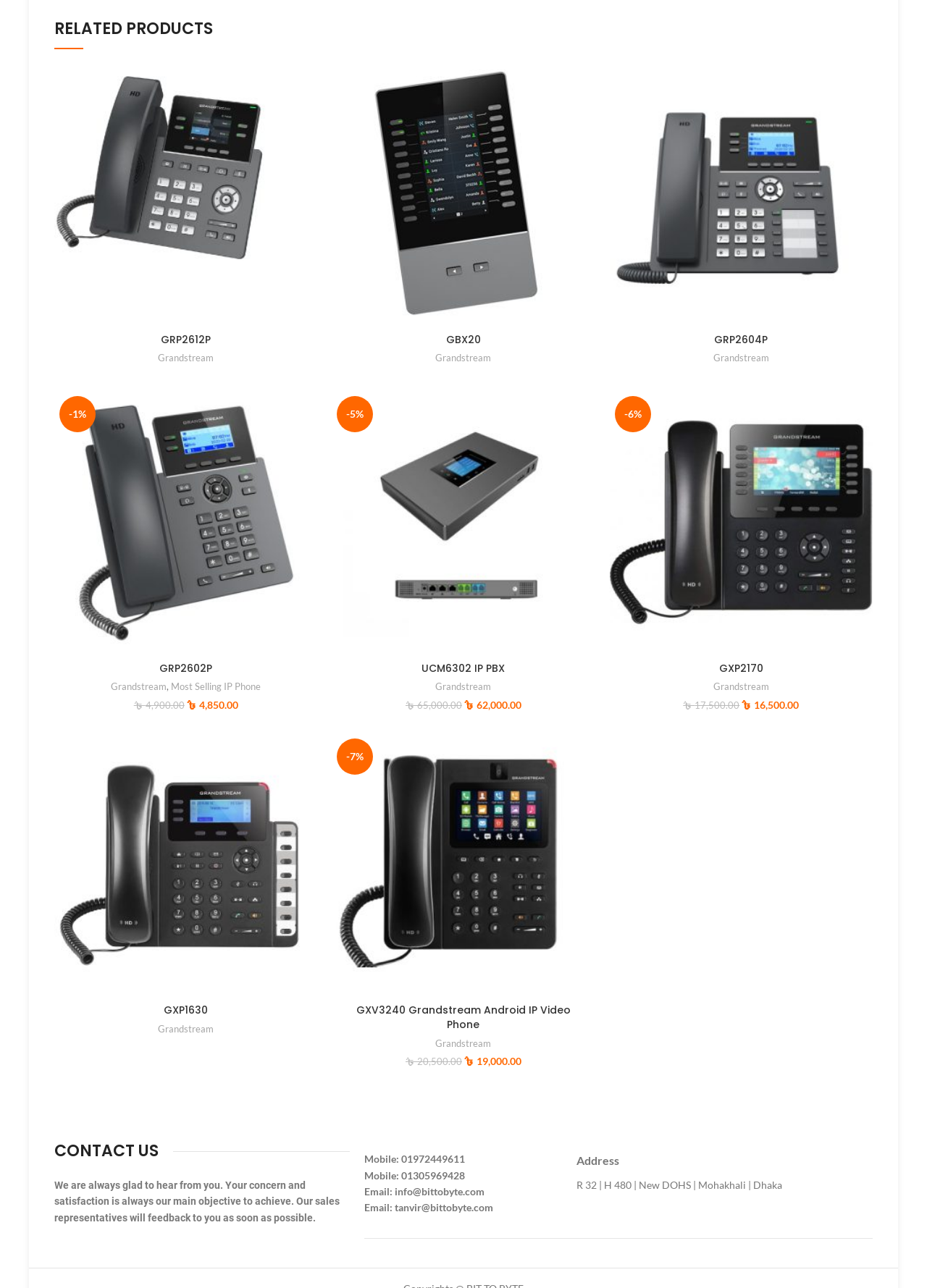Determine the bounding box coordinates of the clickable element necessary to fulfill the instruction: "Contact us". Provide the coordinates as four float numbers within the 0 to 1 range, i.e., [left, top, right, bottom].

[0.059, 0.885, 0.171, 0.903]